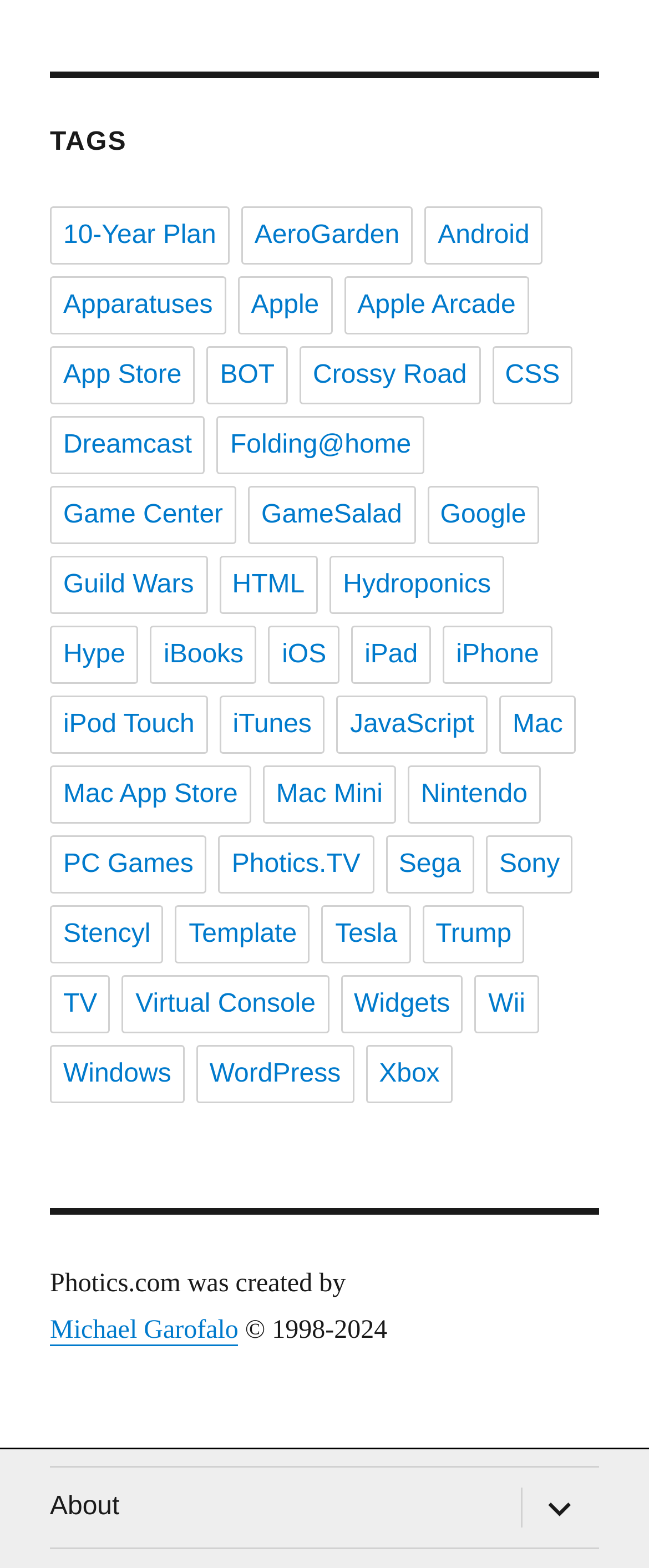Please find the bounding box coordinates of the element that you should click to achieve the following instruction: "Learn more about 'Hydroponics'". The coordinates should be presented as four float numbers between 0 and 1: [left, top, right, bottom].

[0.508, 0.354, 0.777, 0.391]